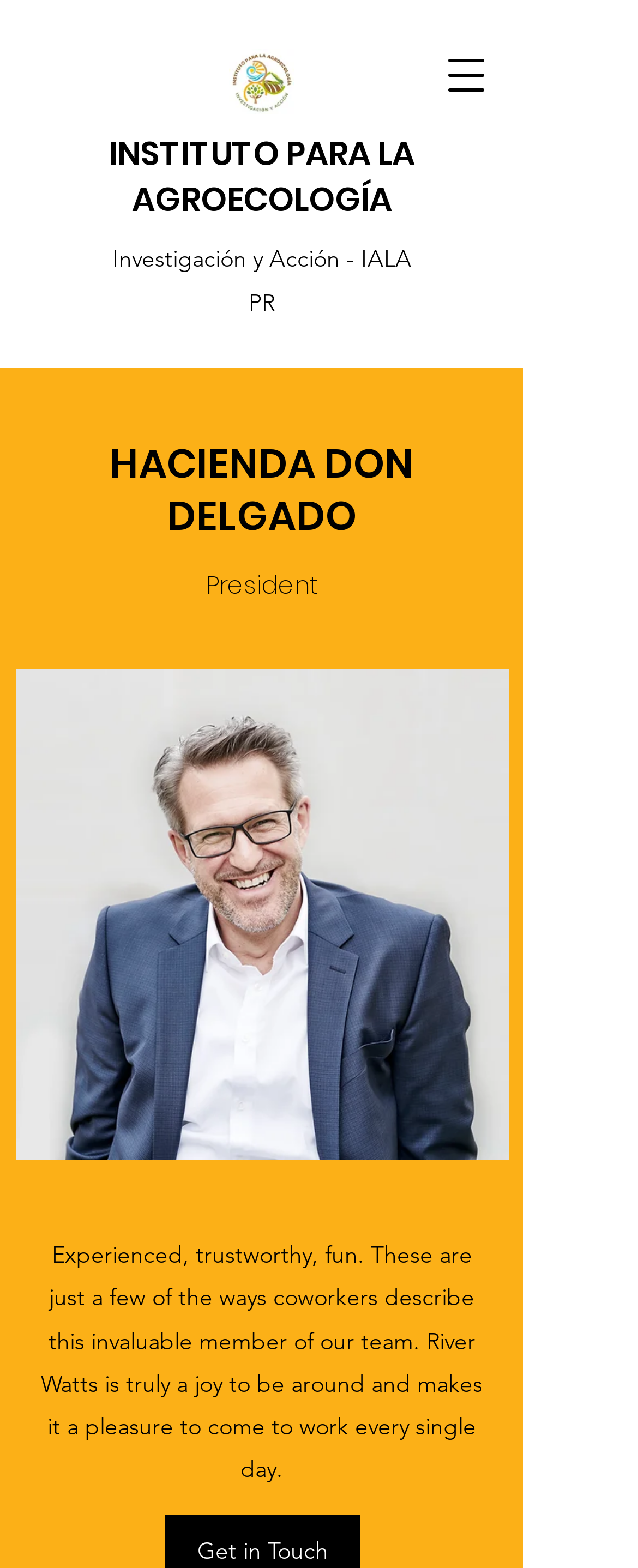Identify the bounding box for the described UI element: "INSTITUTO PARA LA AGROECOLOGÍA".

[0.171, 0.083, 0.65, 0.142]